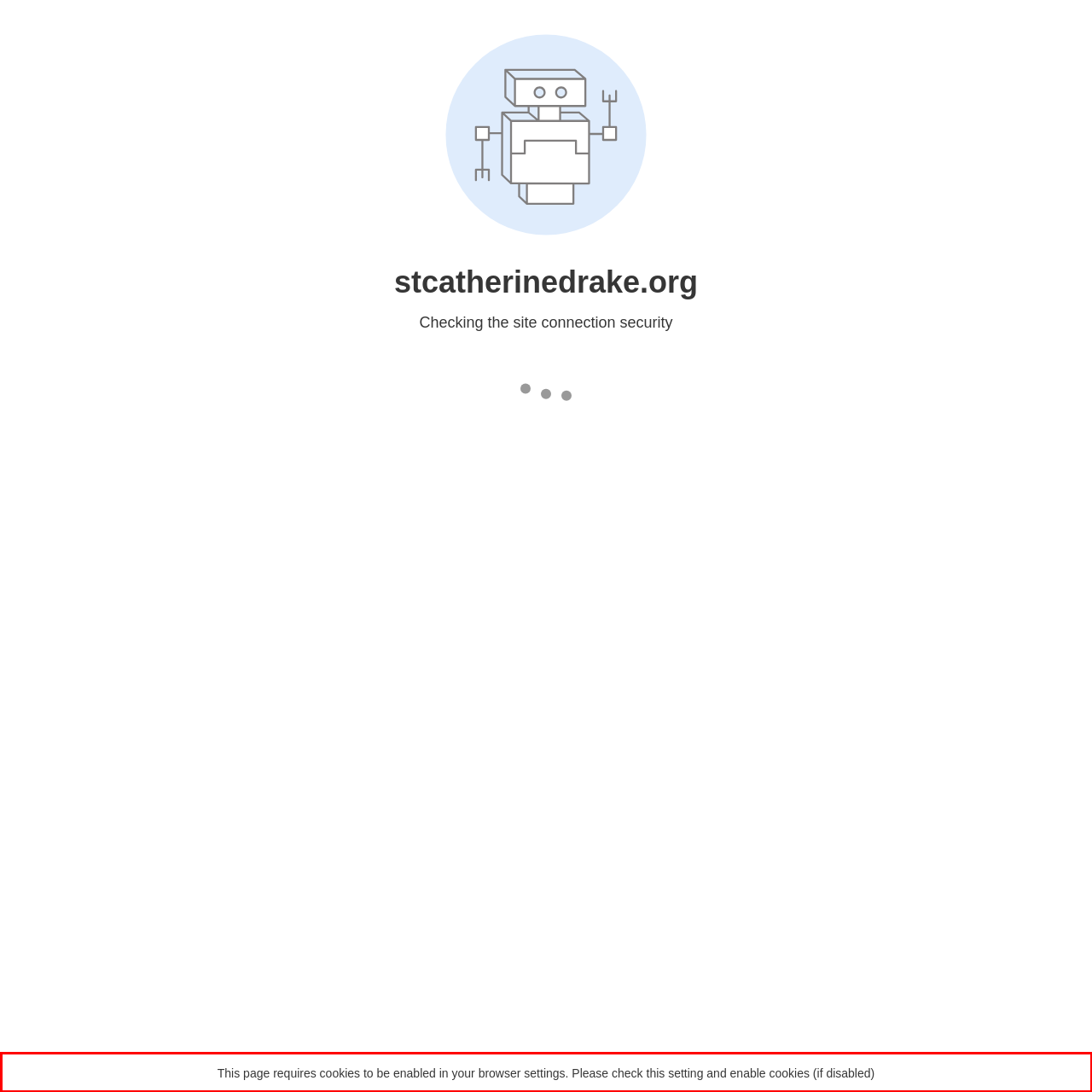Please take the screenshot of the webpage, find the red bounding box, and generate the text content that is within this red bounding box.

This page requires cookies to be enabled in your browser settings. Please check this setting and enable cookies (if disabled)